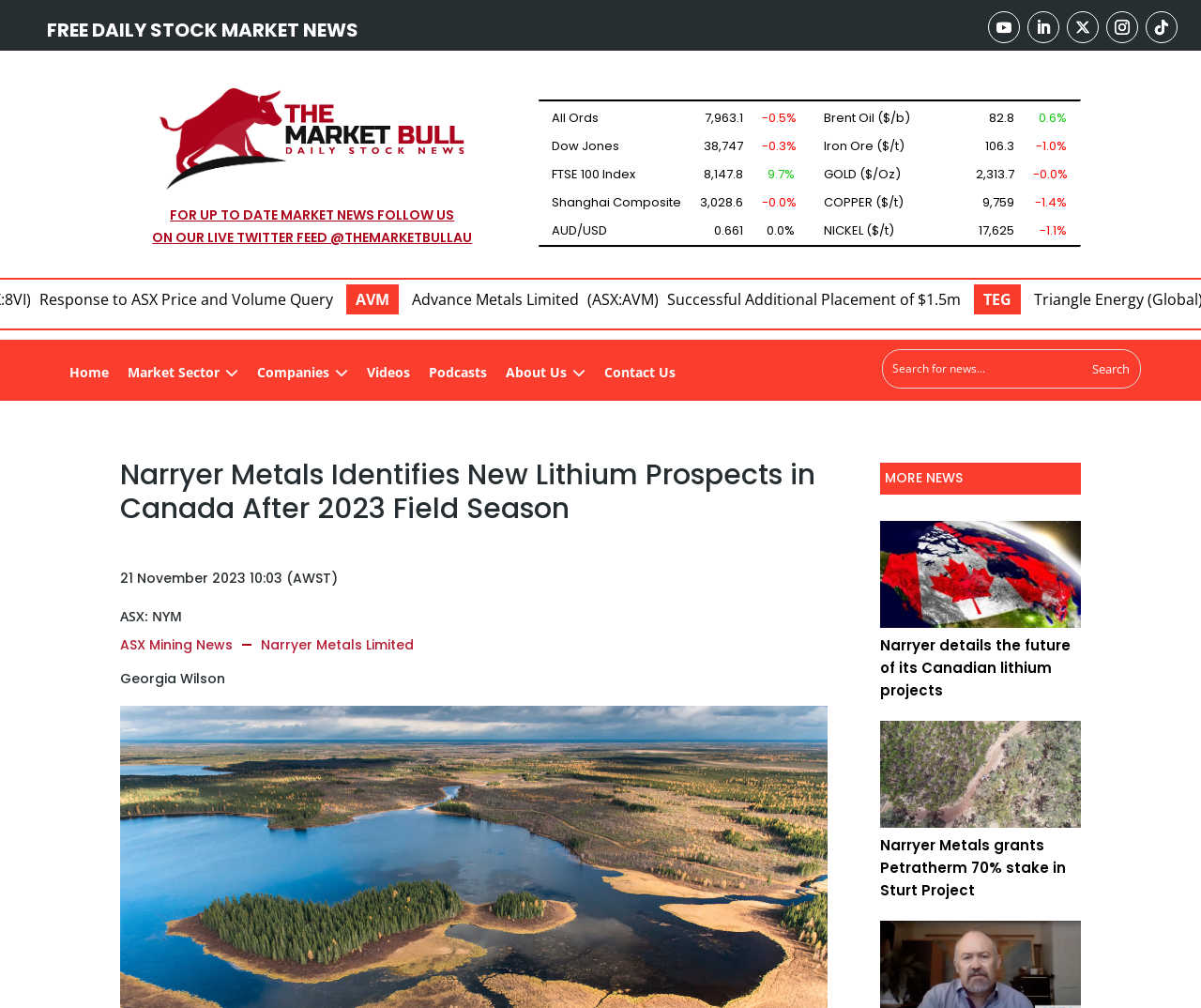Locate the bounding box coordinates of the clickable element to fulfill the following instruction: "Follow on Twitter". Provide the coordinates as four float numbers between 0 and 1 in the format [left, top, right, bottom].

[0.127, 0.204, 0.393, 0.245]